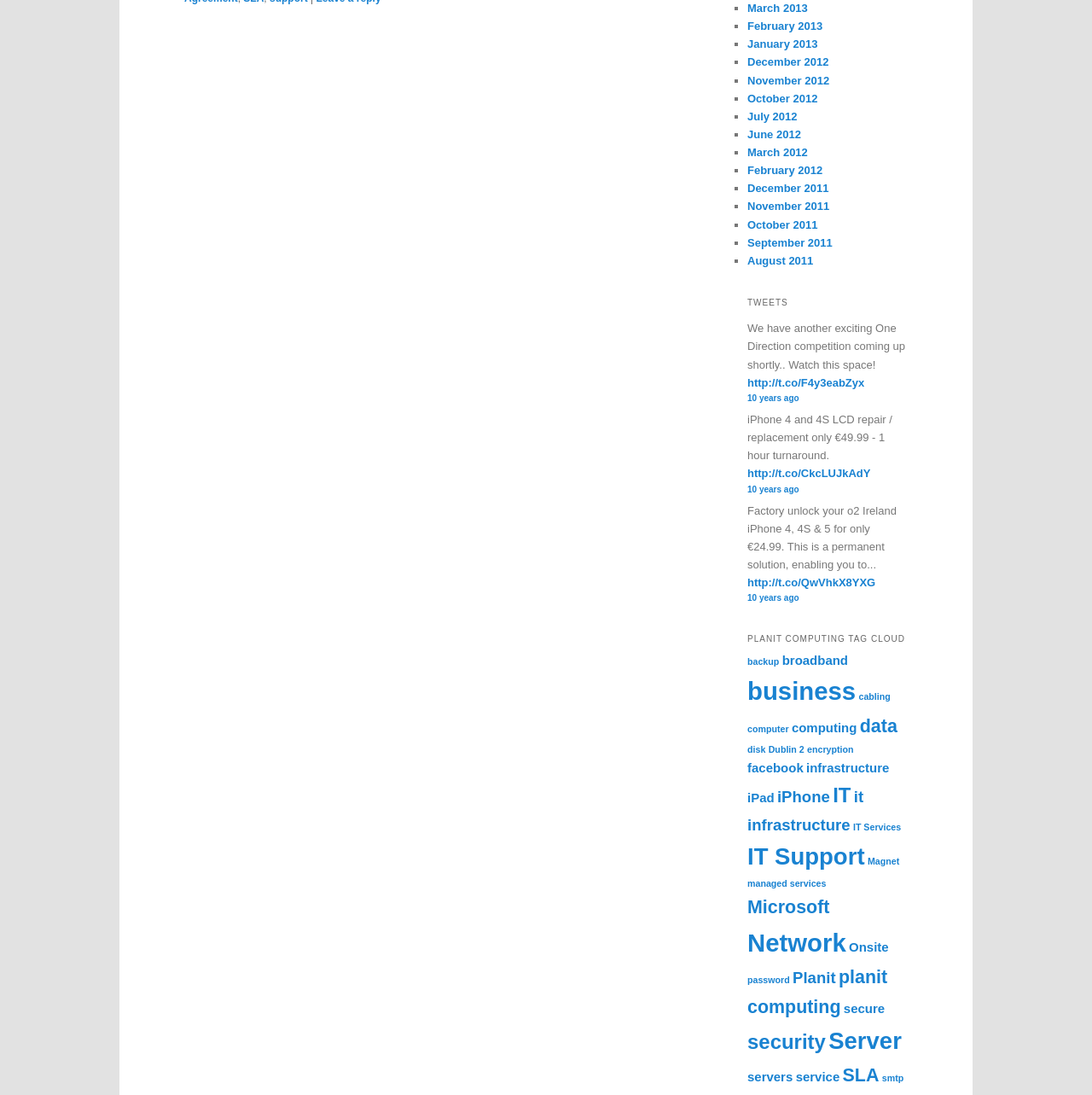Find the bounding box coordinates of the area that needs to be clicked in order to achieve the following instruction: "Click on the 'http://t.co/F4y3eabZyx' link". The coordinates should be specified as four float numbers between 0 and 1, i.e., [left, top, right, bottom].

[0.684, 0.343, 0.792, 0.355]